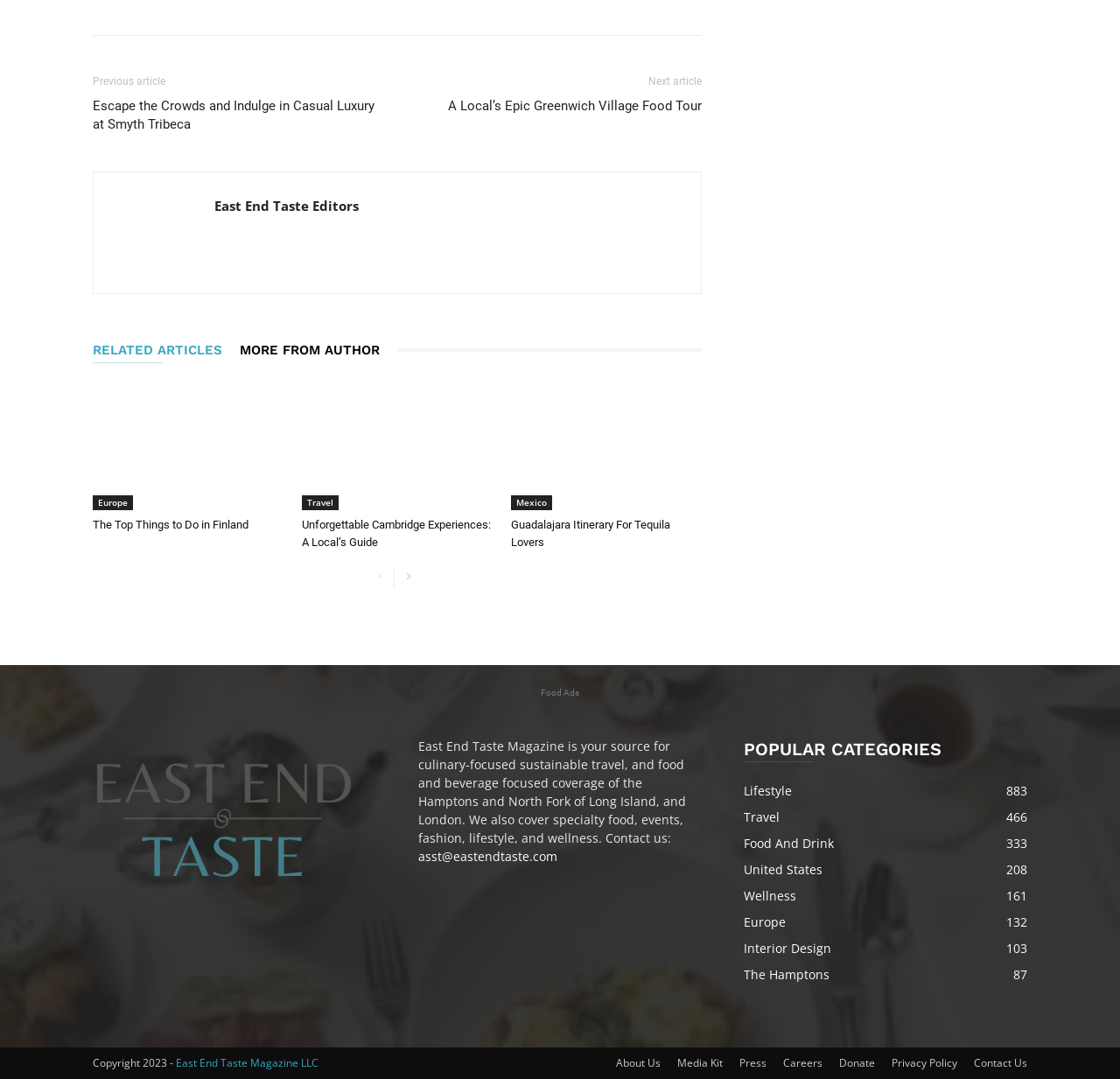Locate the bounding box coordinates of the clickable area needed to fulfill the instruction: "View the 'Northern Light In Finland' image".

[0.083, 0.598, 0.253, 0.72]